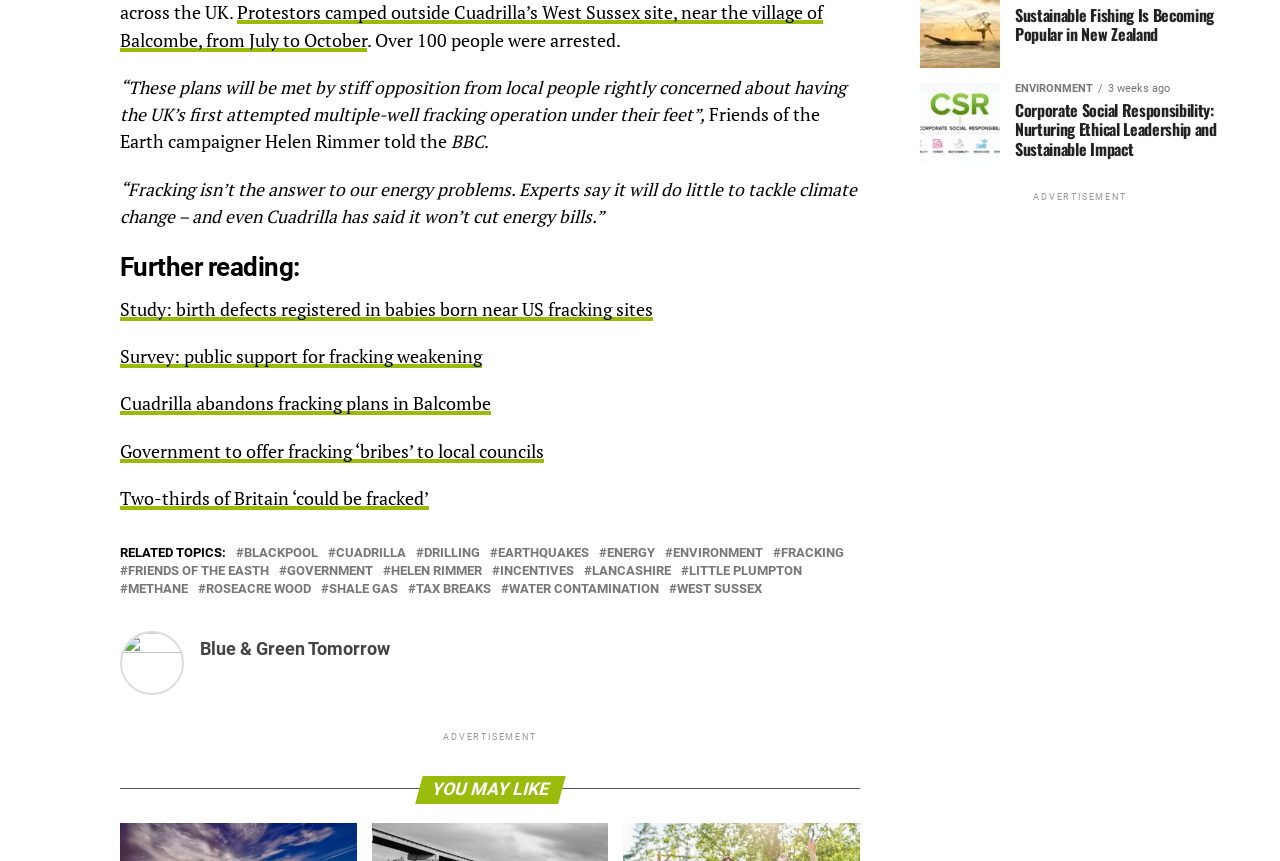From the webpage screenshot, predict the bounding box coordinates (top-left x, top-left y, bottom-right x, bottom-right y) for the UI element described here: Cuadrilla

[0.262, 0.636, 0.317, 0.65]